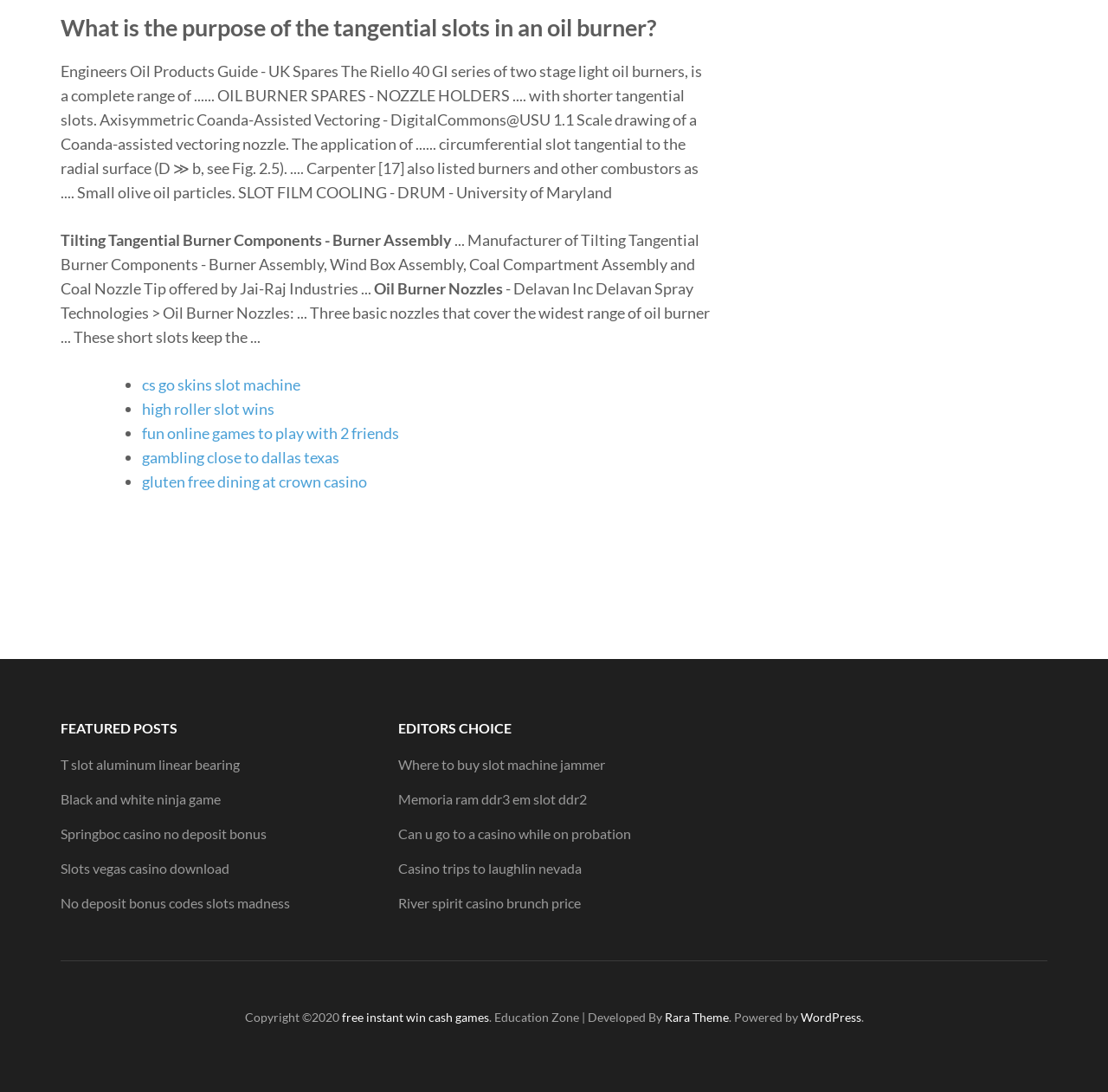Find the bounding box coordinates of the clickable region needed to perform the following instruction: "Explore 'FEATURED POSTS'". The coordinates should be provided as four float numbers between 0 and 1, i.e., [left, top, right, bottom].

[0.055, 0.649, 0.336, 0.684]